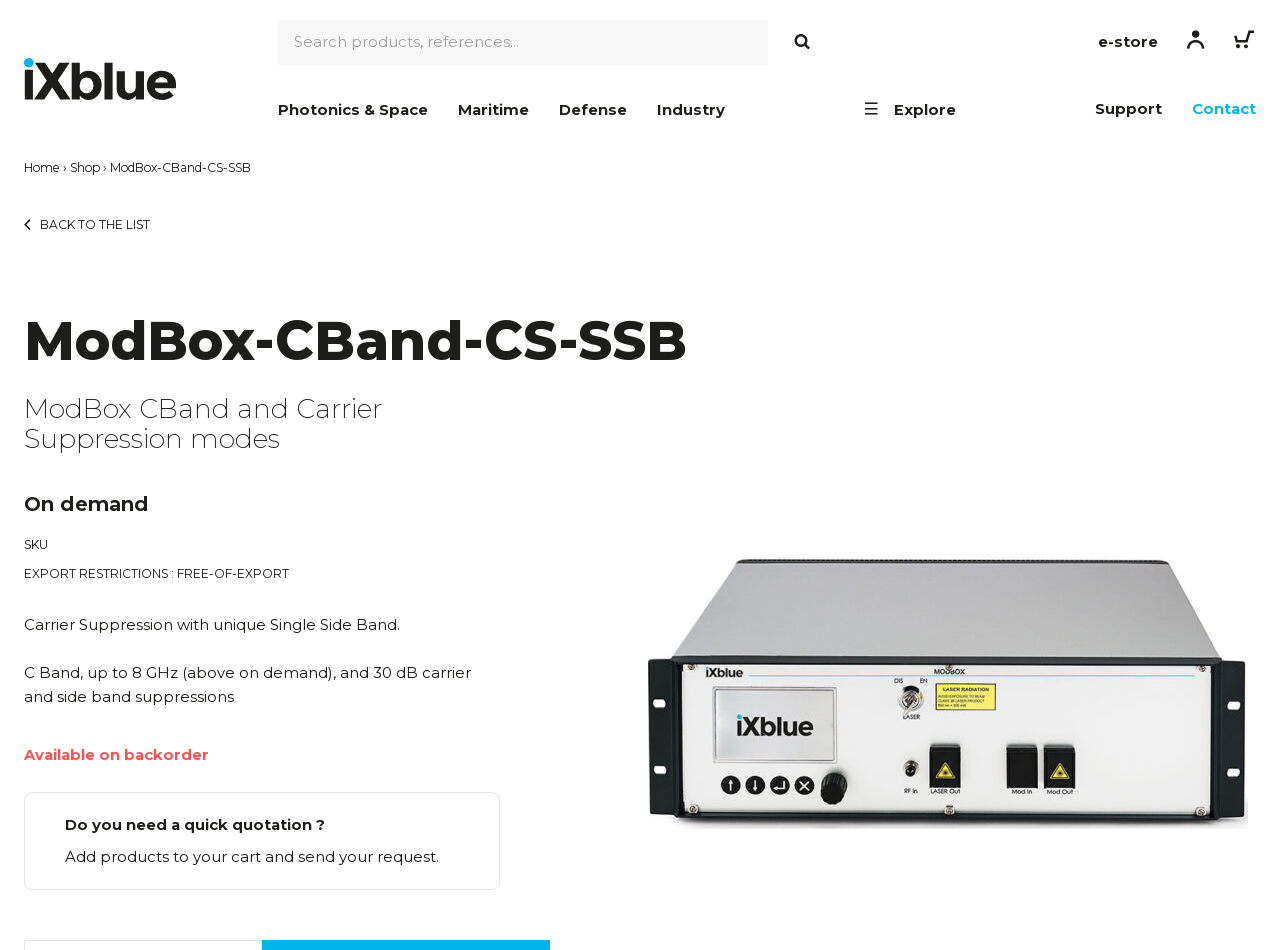Point out the bounding box coordinates of the section to click in order to follow this instruction: "Contact us".

[0.92, 0.083, 0.993, 0.145]